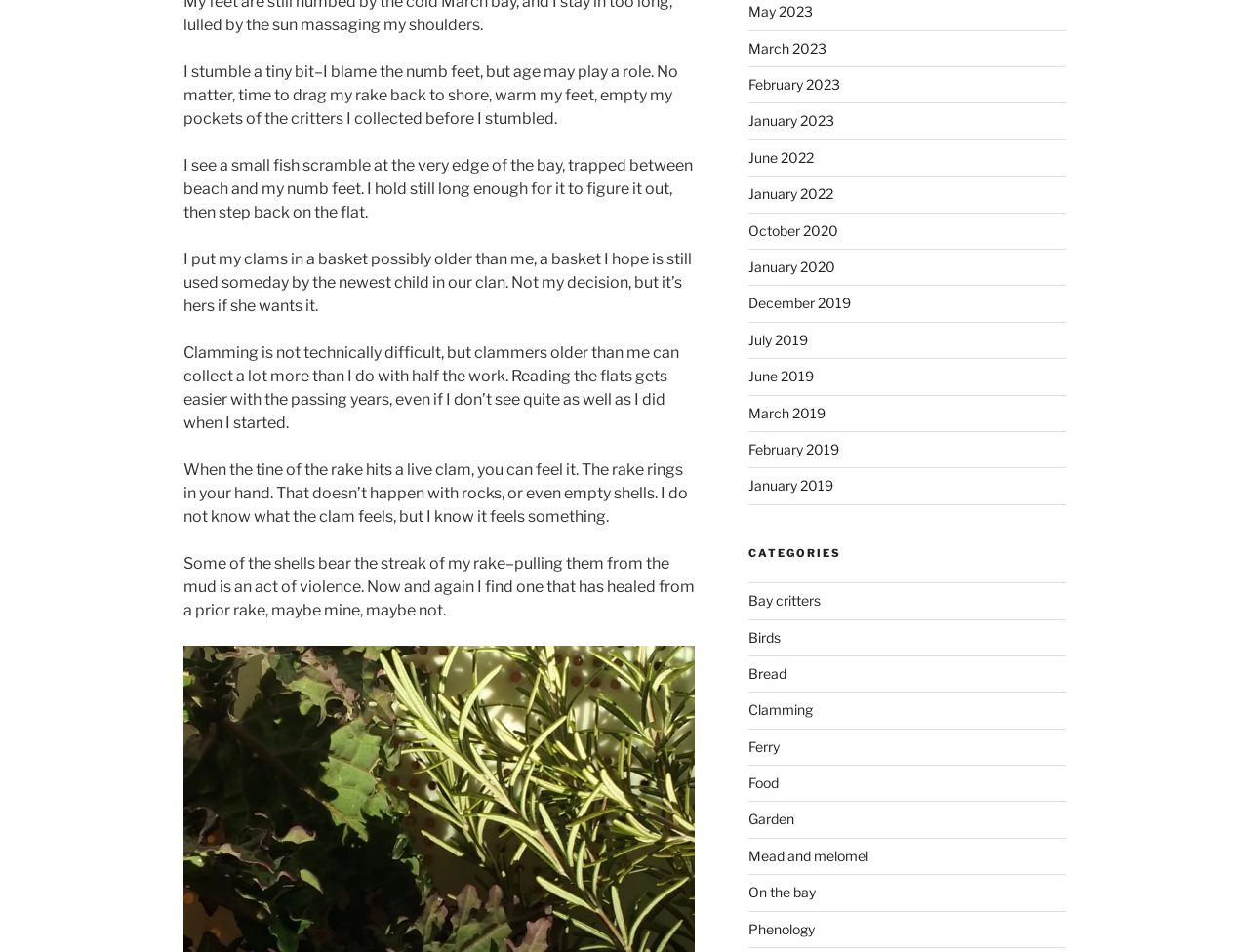What is the category of 'On the bay'?
Using the details from the image, give an elaborate explanation to answer the question.

The link 'On the bay' is listed under the 'CATEGORIES' heading, suggesting that it is a category or topic that the author writes about. This category is likely related to the author's experiences and observations on the bay, which is a common theme in the text.